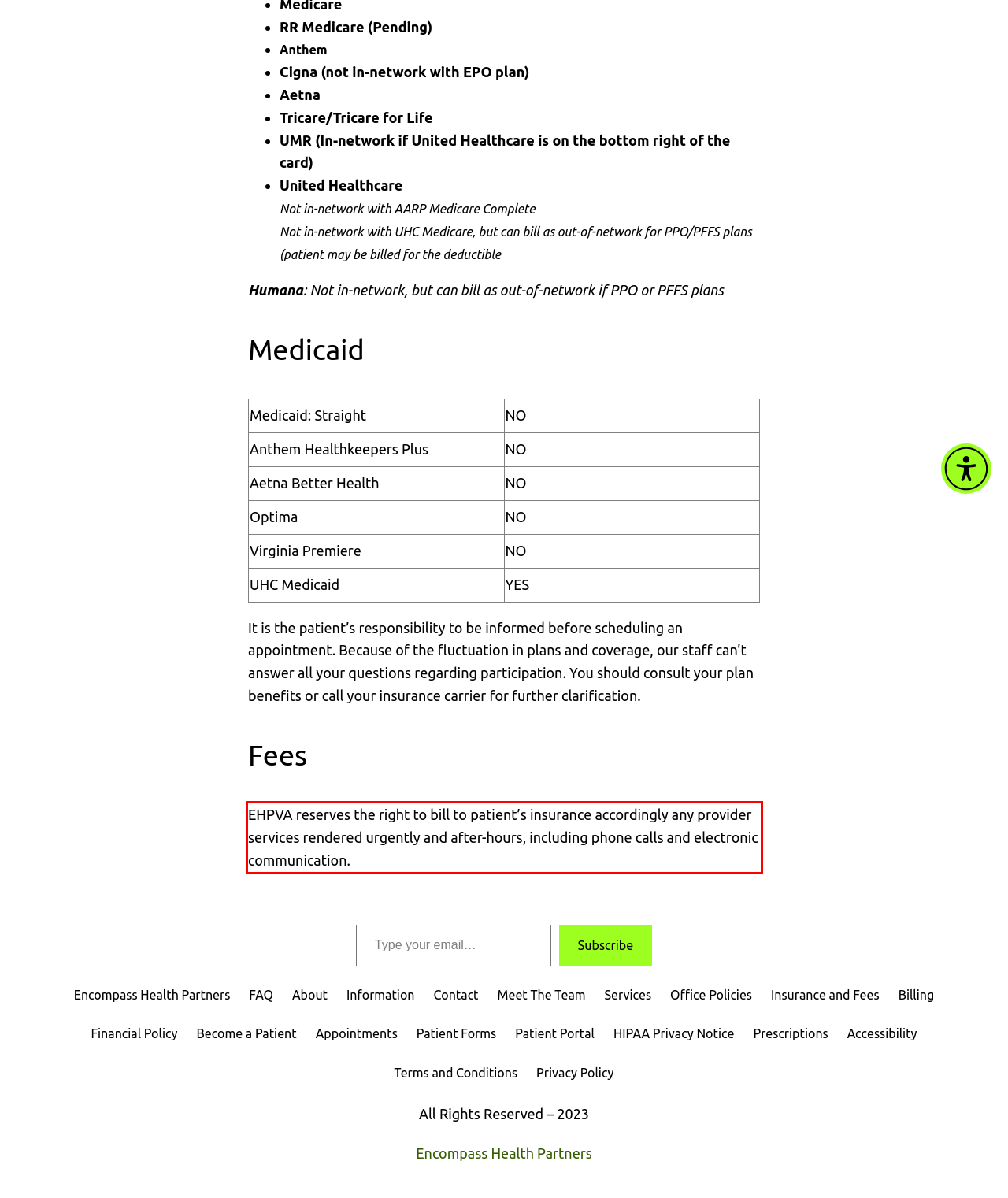Using the provided webpage screenshot, recognize the text content in the area marked by the red bounding box.

EHPVA reserves the right to bill to patient’s insurance accordingly any provider services rendered urgently and after-hours, including phone calls and electronic communication.